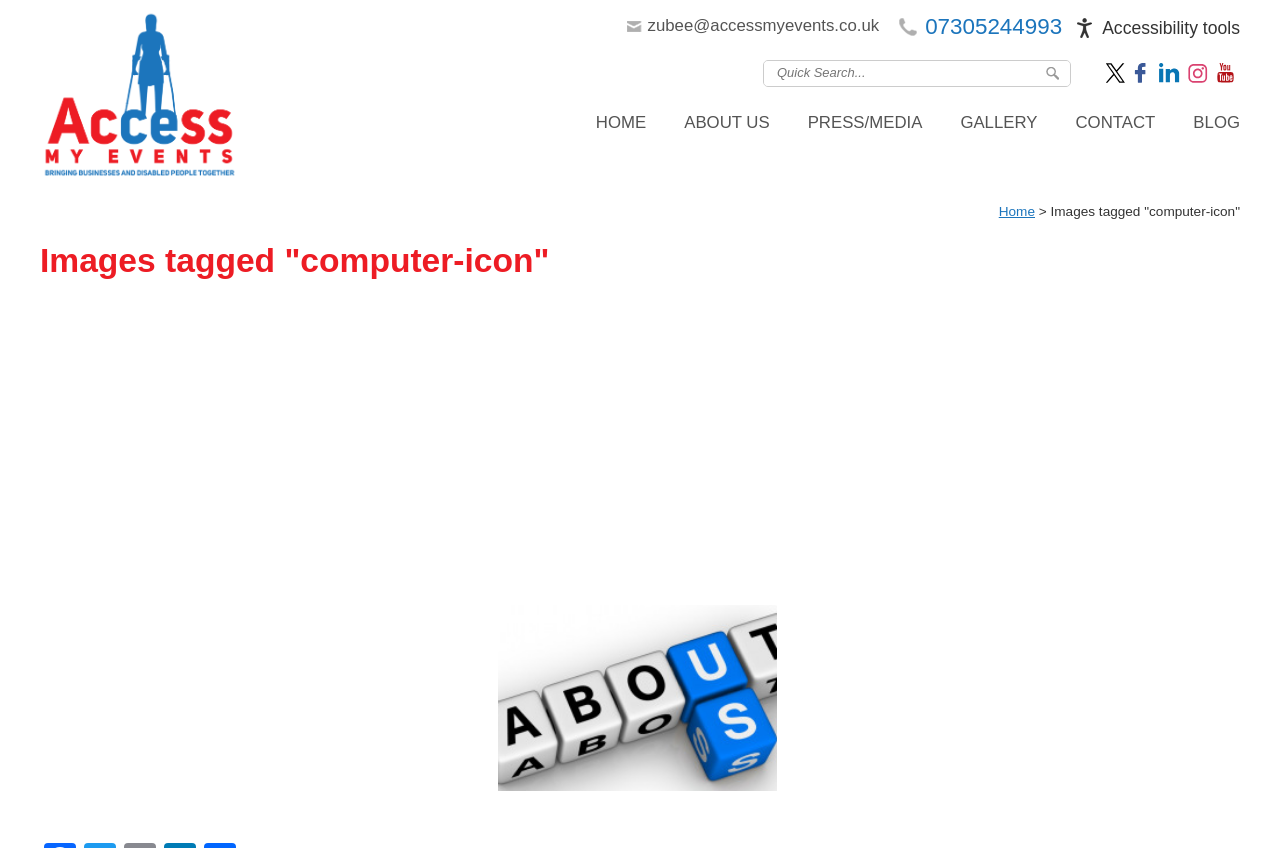Determine the bounding box coordinates of the area to click in order to meet this instruction: "Visit the About Us page".

None